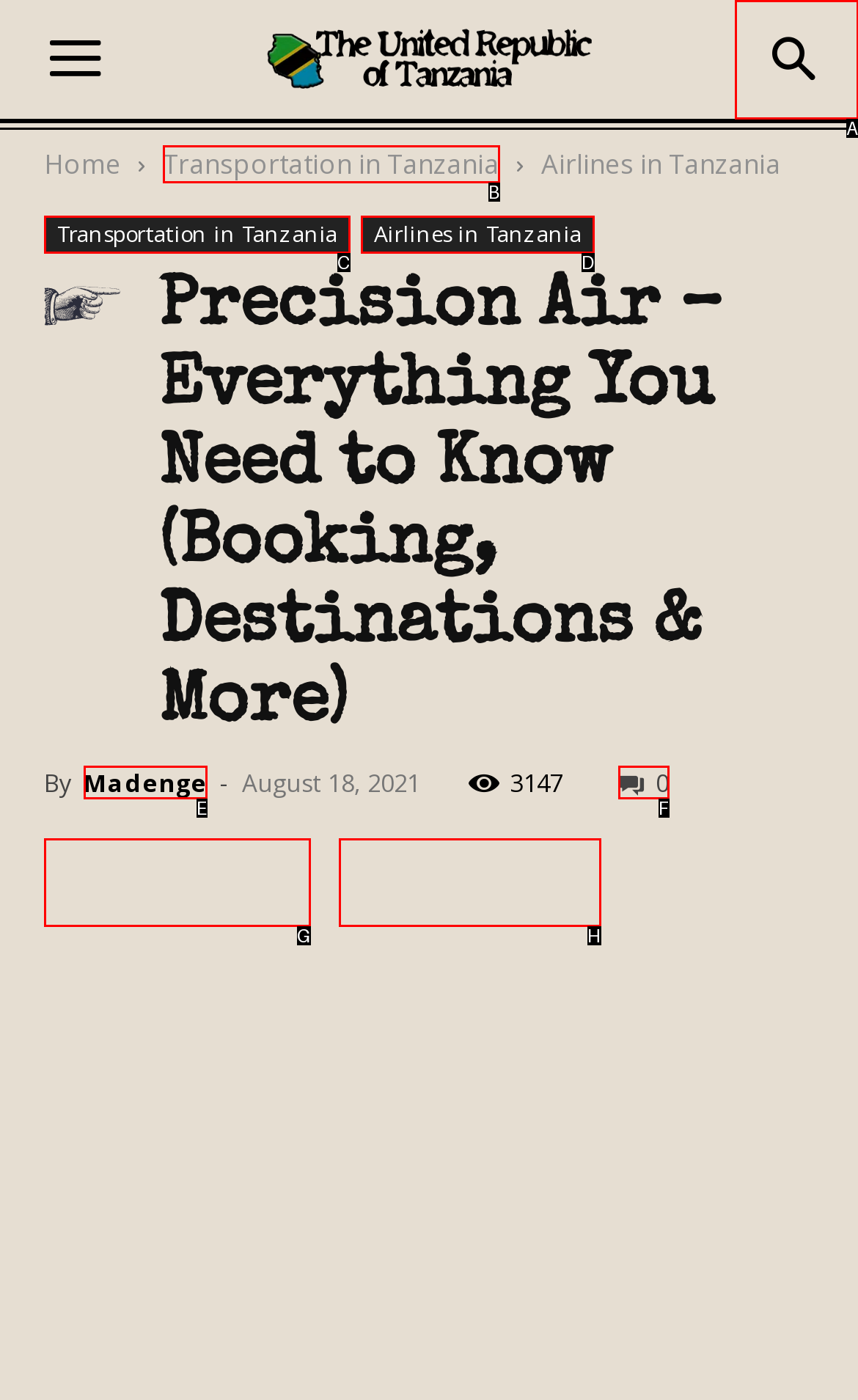Select the HTML element that matches the description: Transportation in Tanzania
Respond with the letter of the correct choice from the given options directly.

B